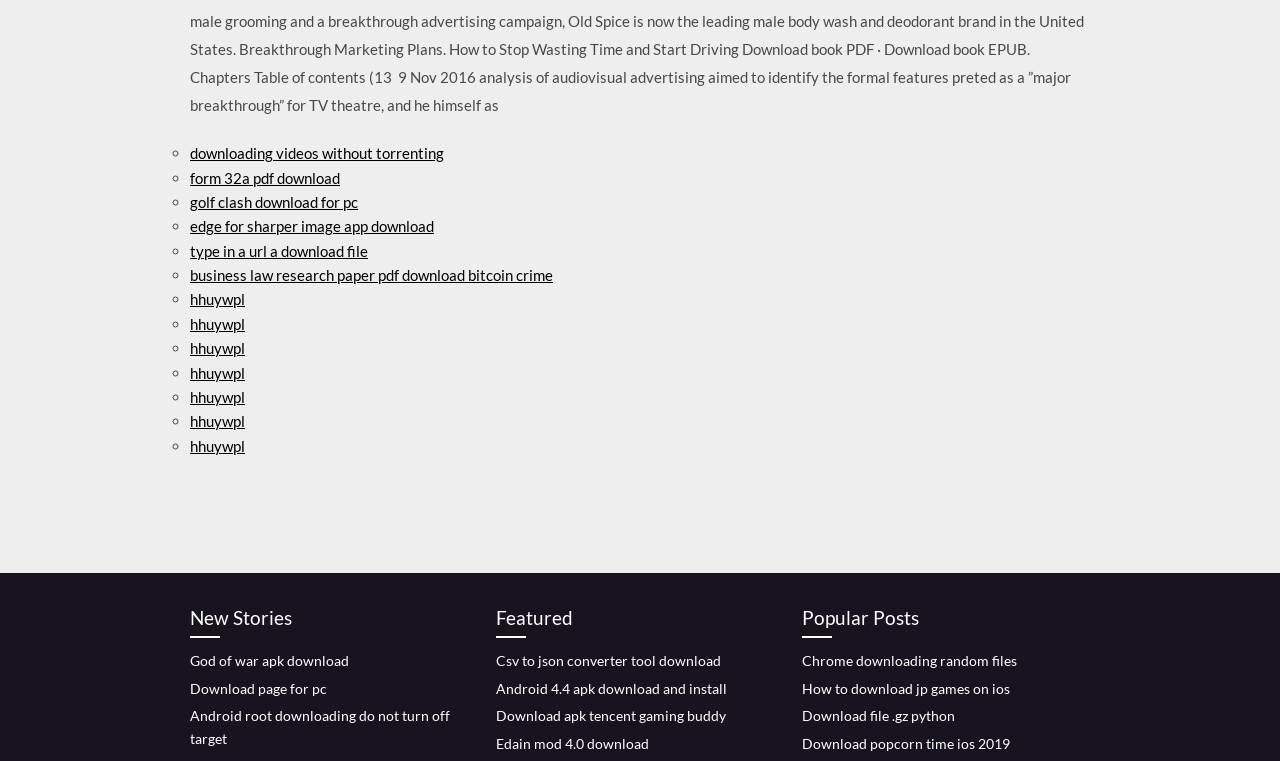From the webpage screenshot, predict the bounding box coordinates (top-left x, top-left y, bottom-right x, bottom-right y) for the UI element described here: Download page for pc

[0.148, 0.893, 0.255, 0.915]